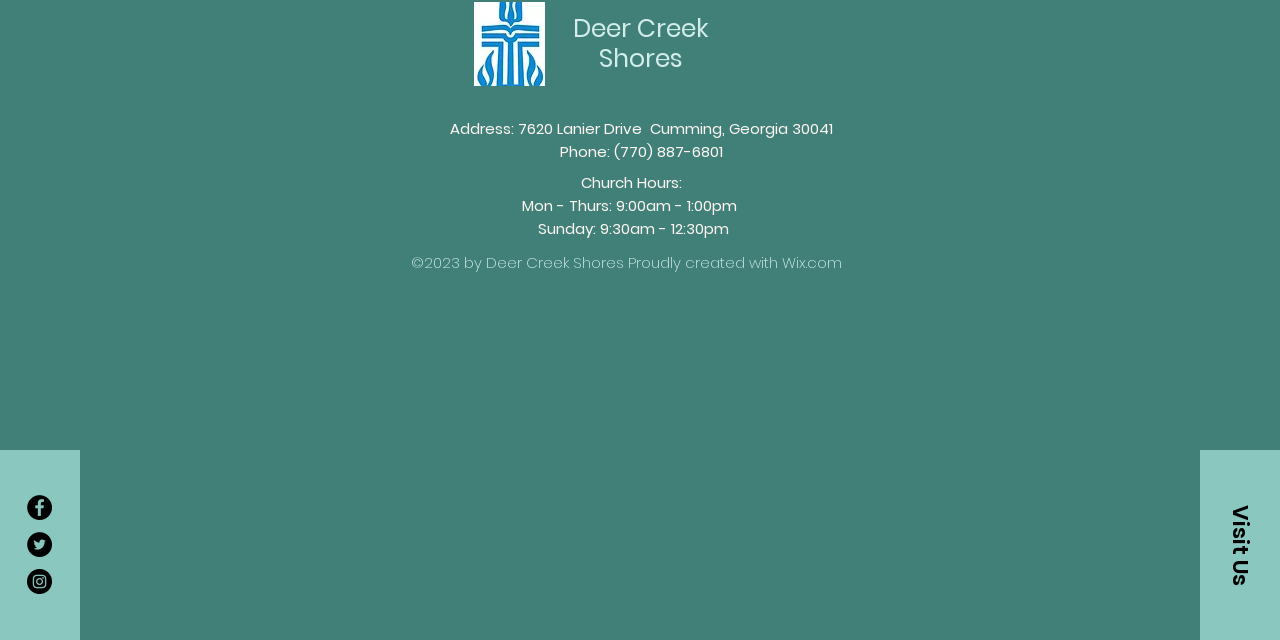Using the given element description, provide the bounding box coordinates (top-left x, top-left y, bottom-right x, bottom-right y) for the corresponding UI element in the screenshot: aria-label="Facebook - Black Circle"

[0.021, 0.773, 0.041, 0.812]